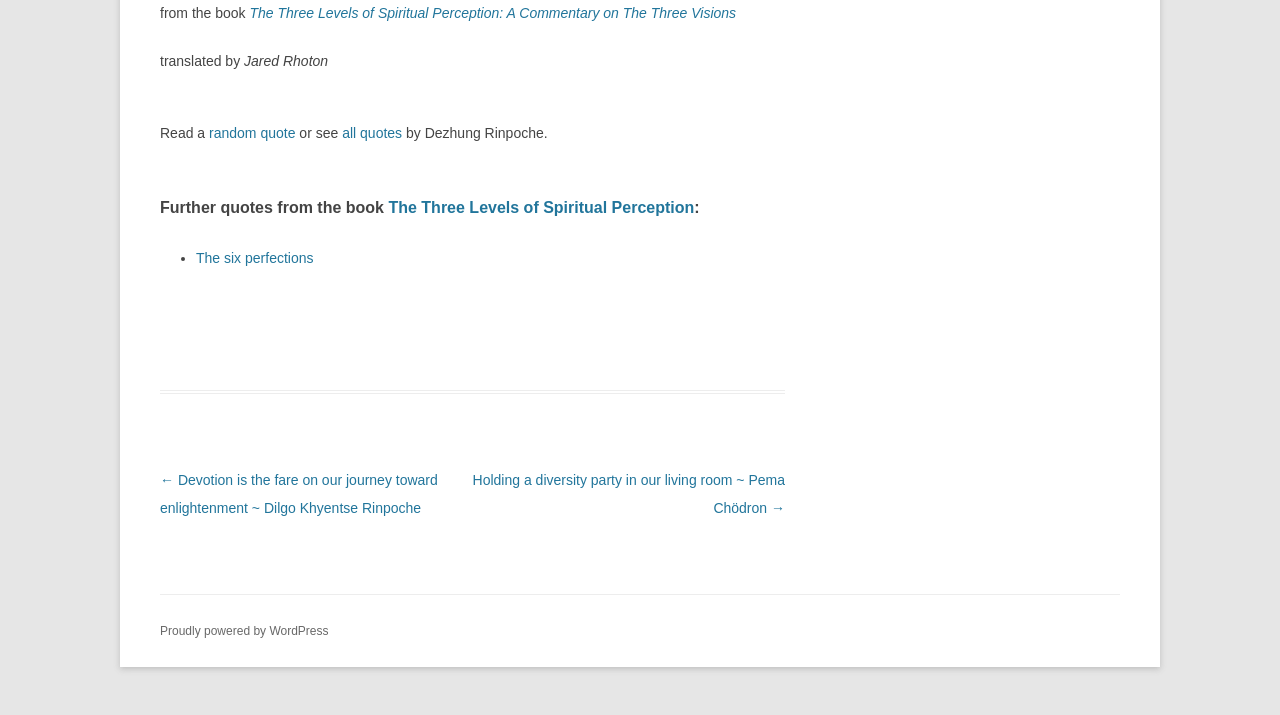Locate the bounding box coordinates of the clickable region to complete the following instruction: "Read a random quote."

[0.163, 0.174, 0.231, 0.197]